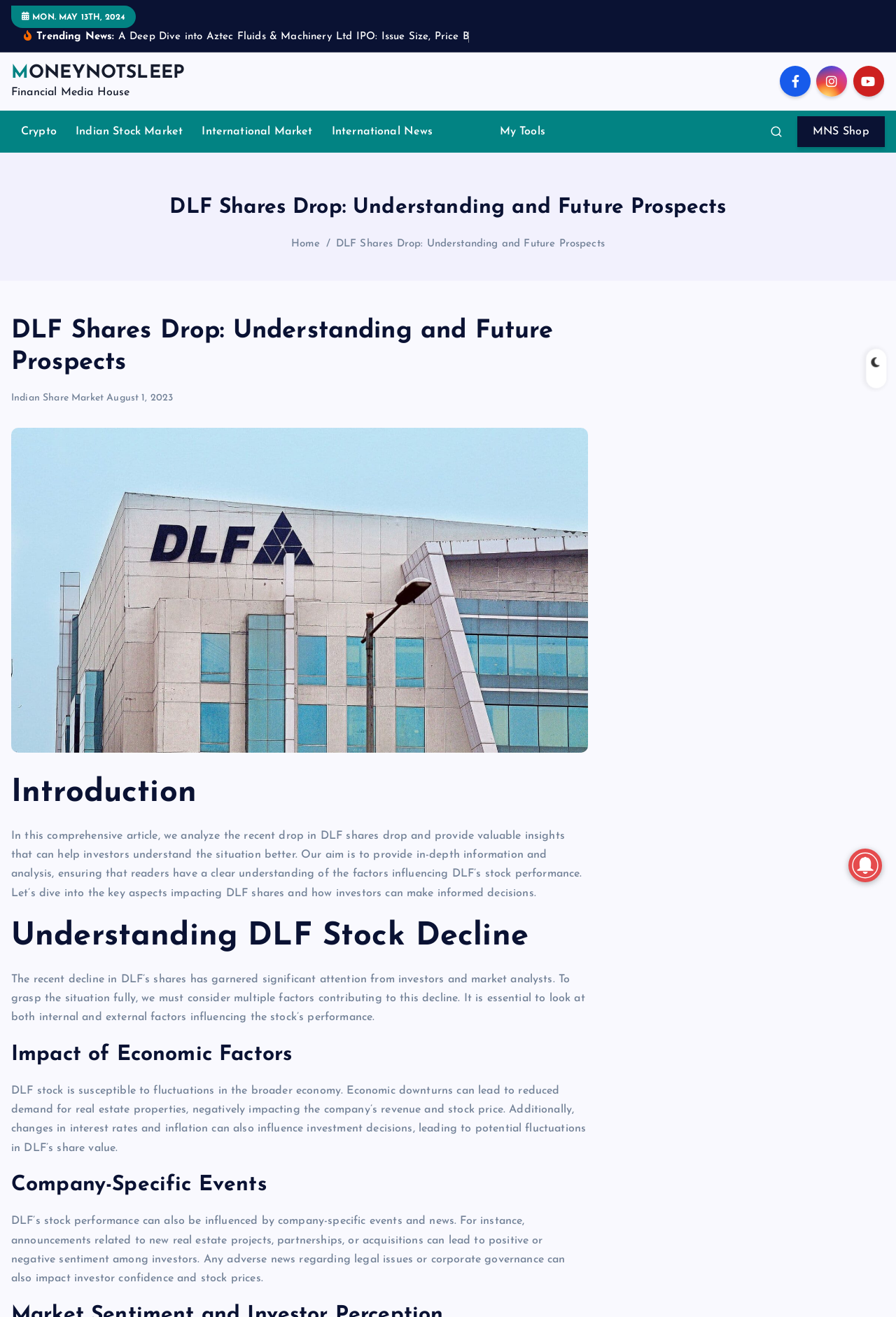What is the type of media house mentioned in the webpage?
Give a one-word or short phrase answer based on the image.

Financial